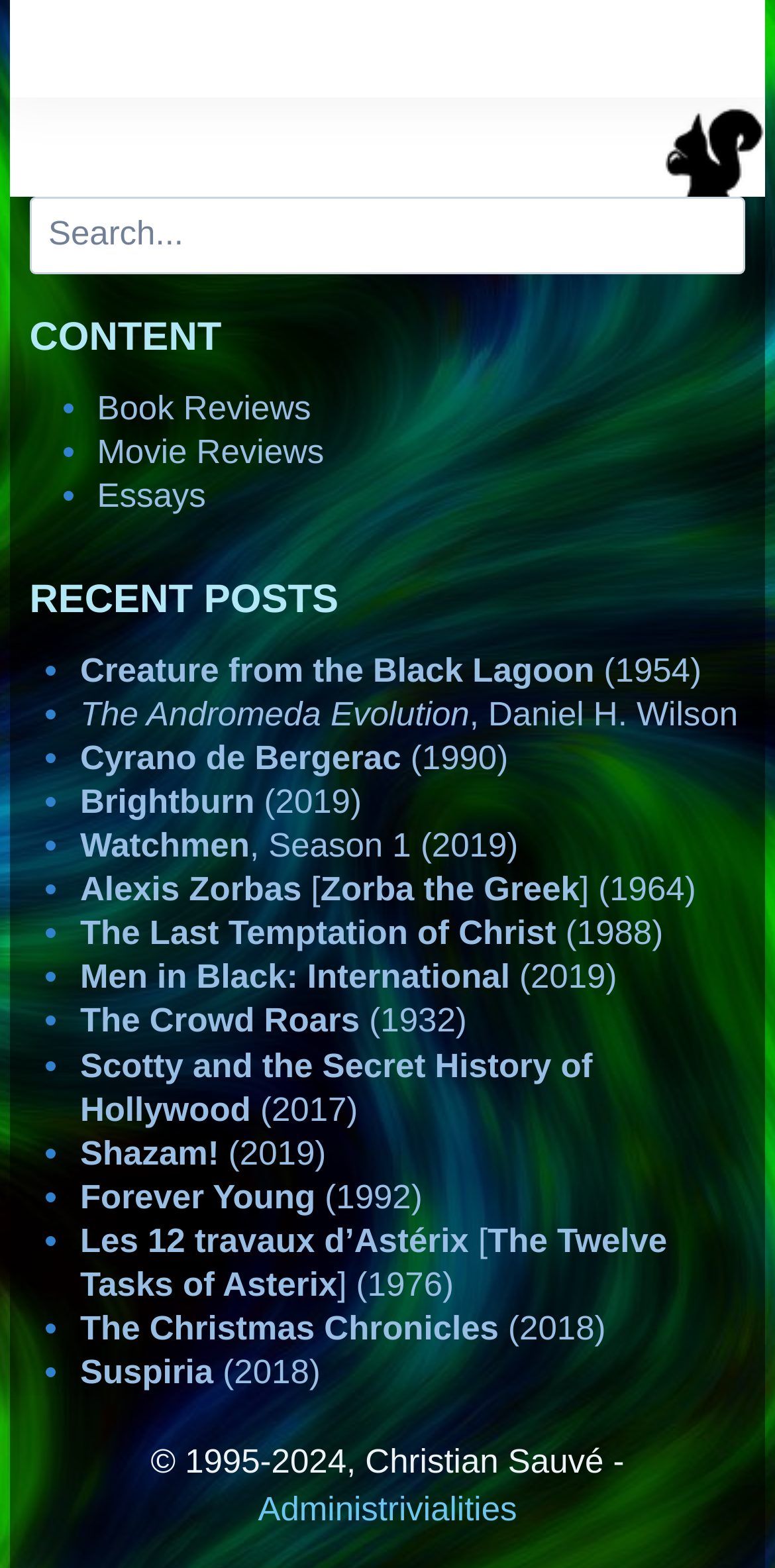Pinpoint the bounding box coordinates of the area that must be clicked to complete this instruction: "View recent post Creature from the Black Lagoon (1954)".

[0.103, 0.415, 0.905, 0.439]